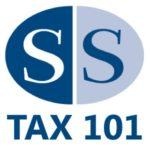Please answer the following question using a single word or phrase: 
What is the purpose of the 'SS Tax 101' resource?

To demystify taxable vs. nontaxable income